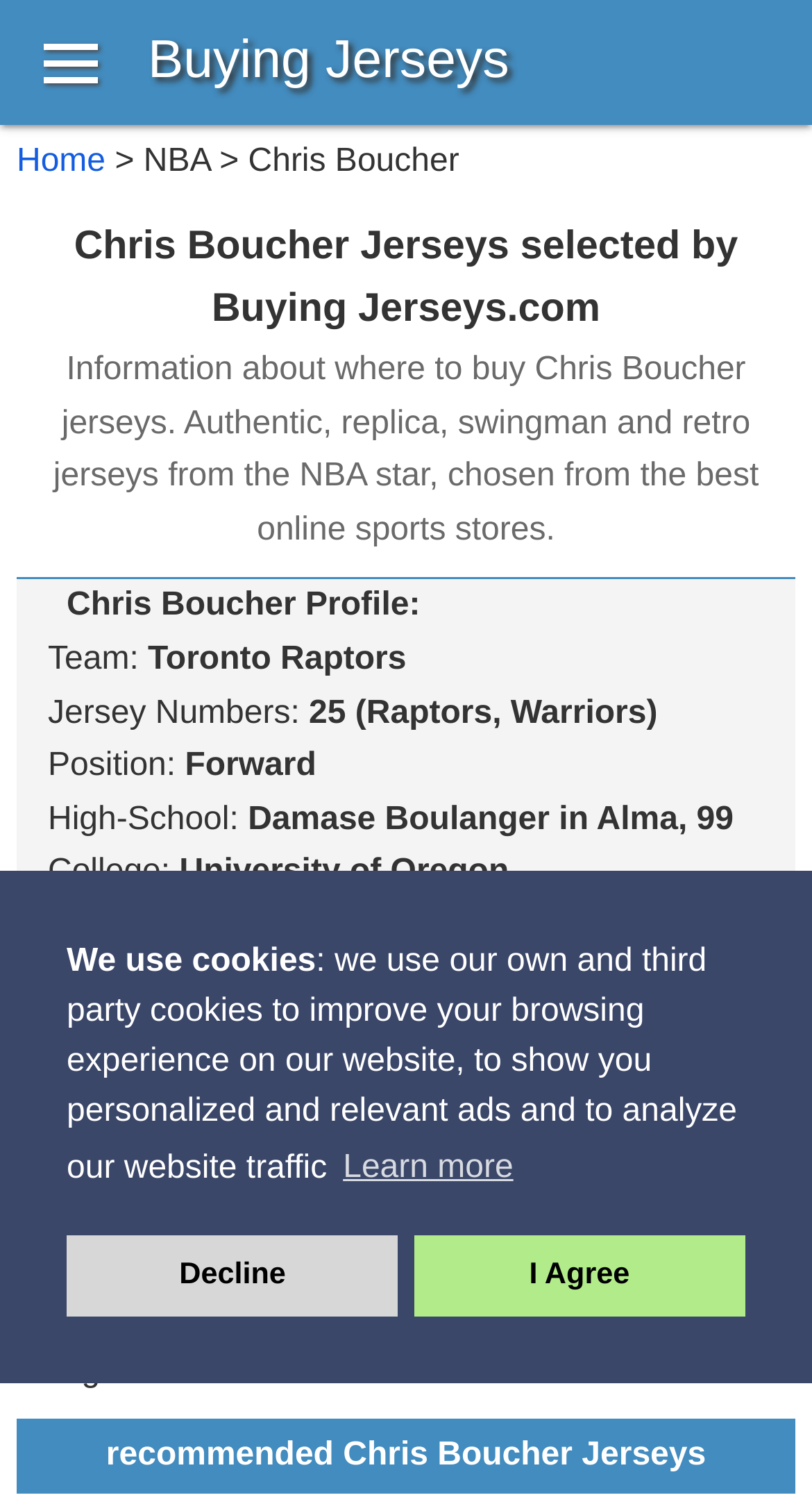How many times is Chris Boucher an NBA Champion?
Please provide a single word or phrase answer based on the image.

1 time